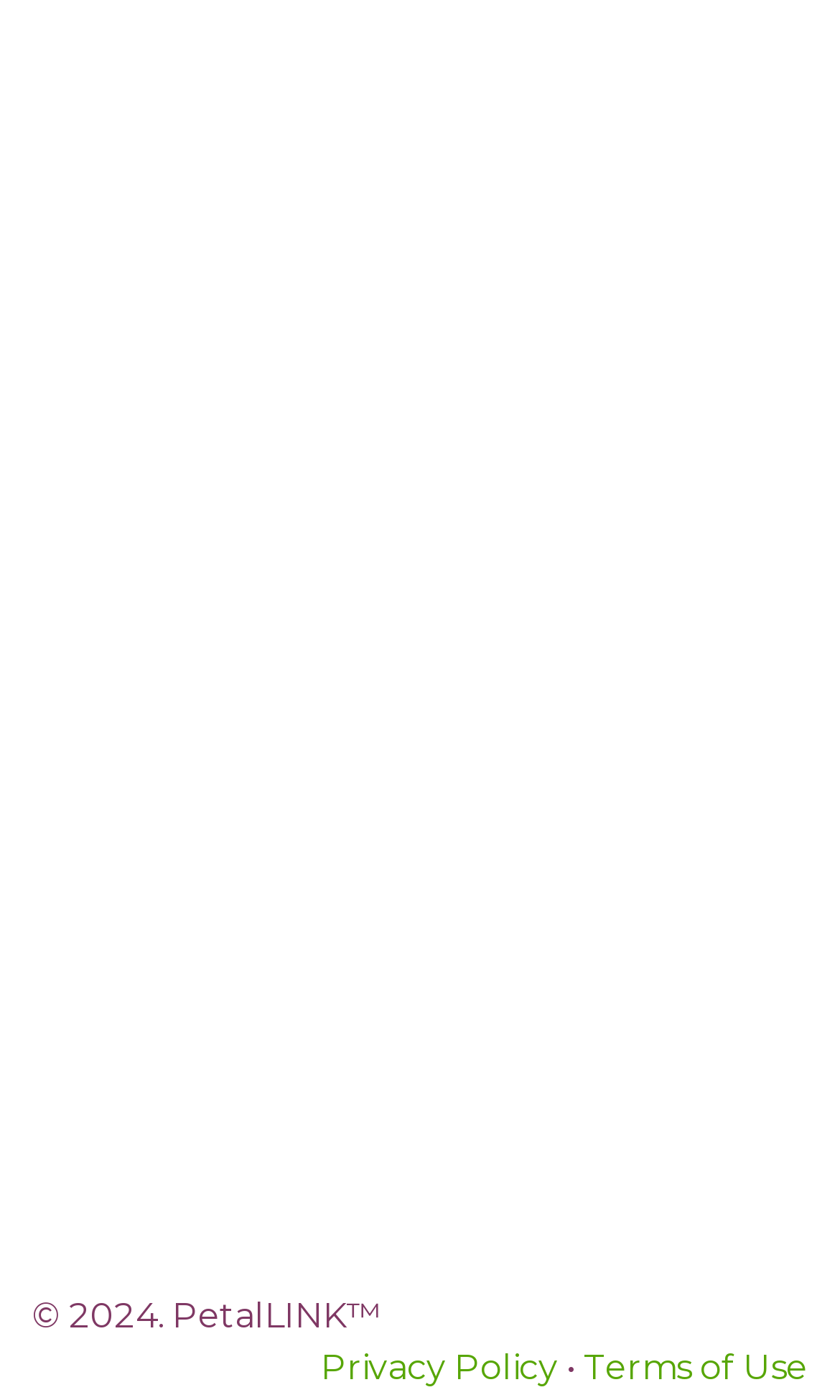What year is the copyright for?
Refer to the image and provide a detailed answer to the question.

The StaticText element '© 2024. PetalLINK™' indicates that the copyright is for the year 2024.